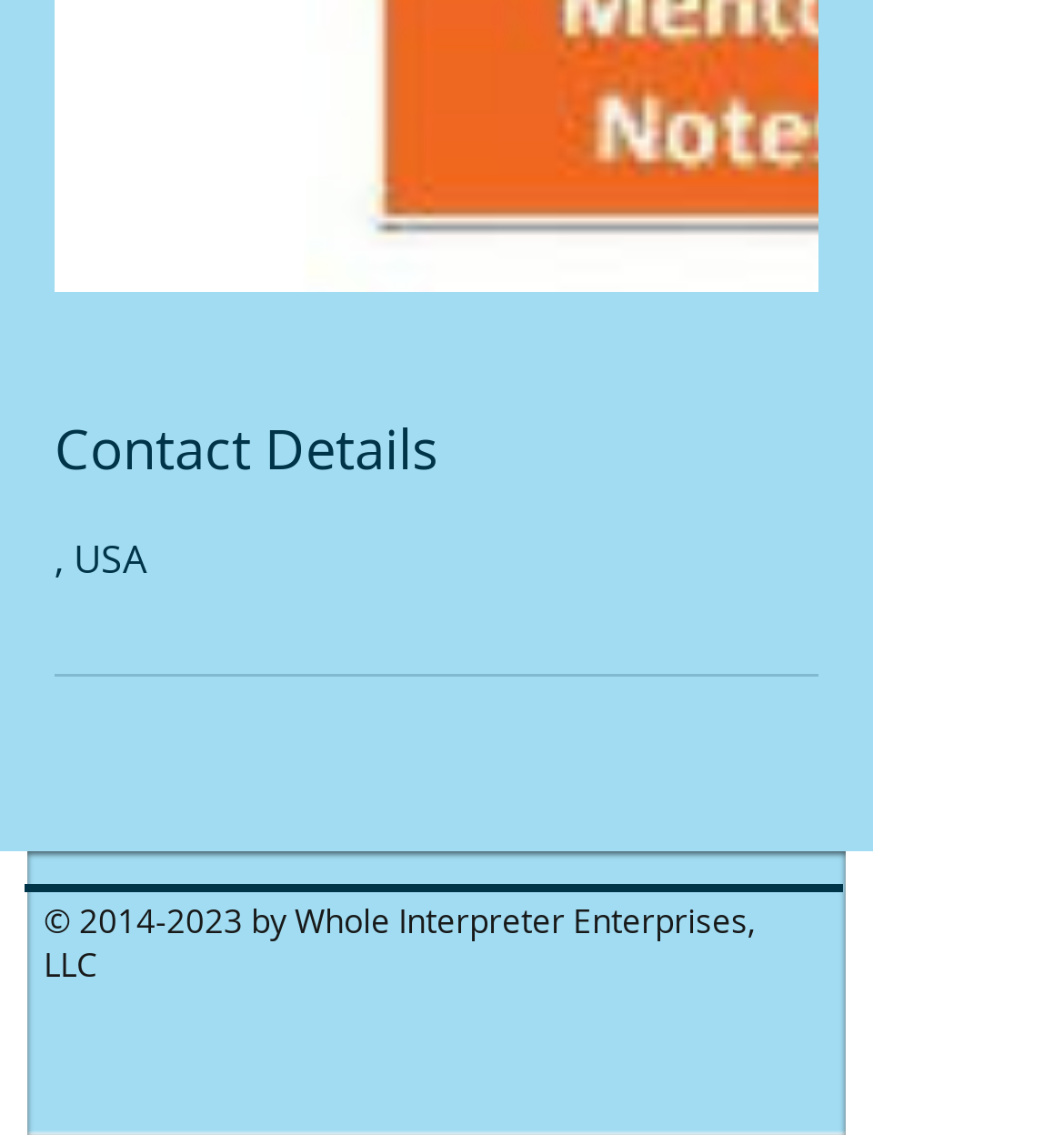What is the social media platform mentioned?
Make sure to answer the question with a detailed and comprehensive explanation.

The social media platform mentioned is Twitter, which is indicated by the link element 'Twitter Round' with bounding box coordinates [0.367, 0.891, 0.456, 0.975]